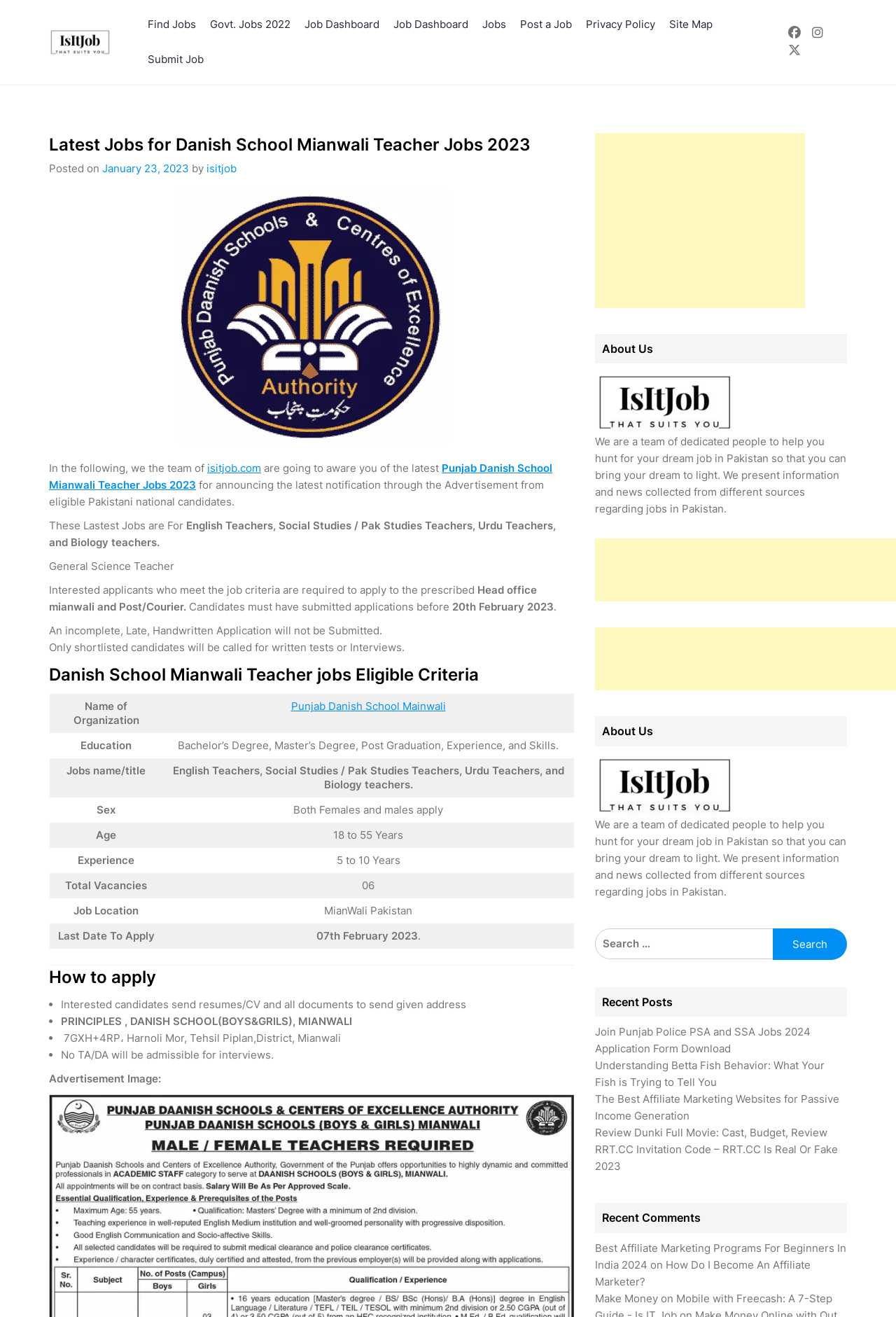Look at the image and answer the question in detail:
What is the job location?

The job location can be found in the table under the 'Danish School Mianwali Teacher jobs Eligible Criteria' section, where it is mentioned as 'MianWali Pakistan' in the 'Job Location' column.